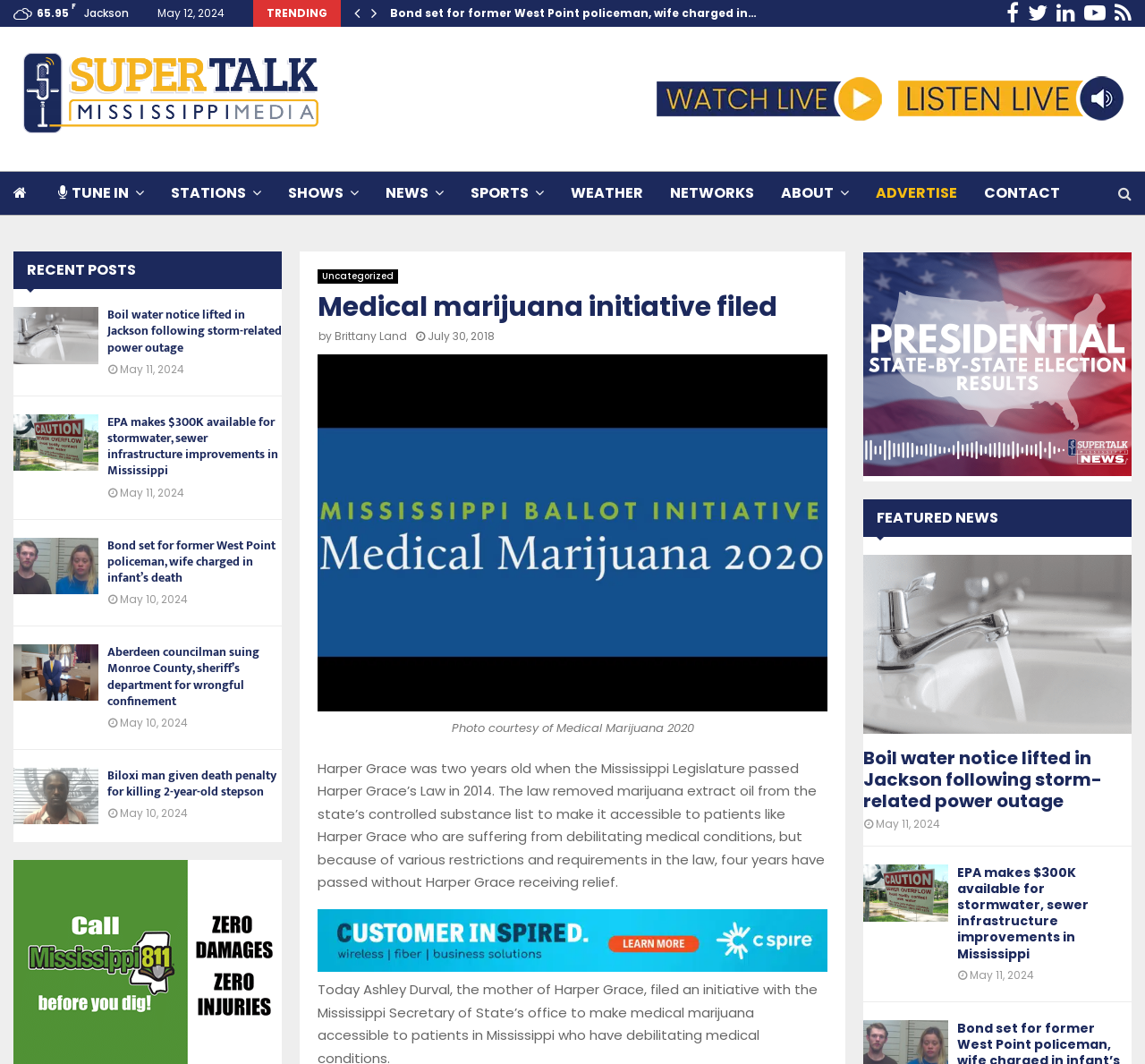Using details from the image, please answer the following question comprehensively:
What is the name of the website?

I found the name of the website by looking at the heading element with the text 'SuperTalk Mississippi' which is located at the top of the webpage.